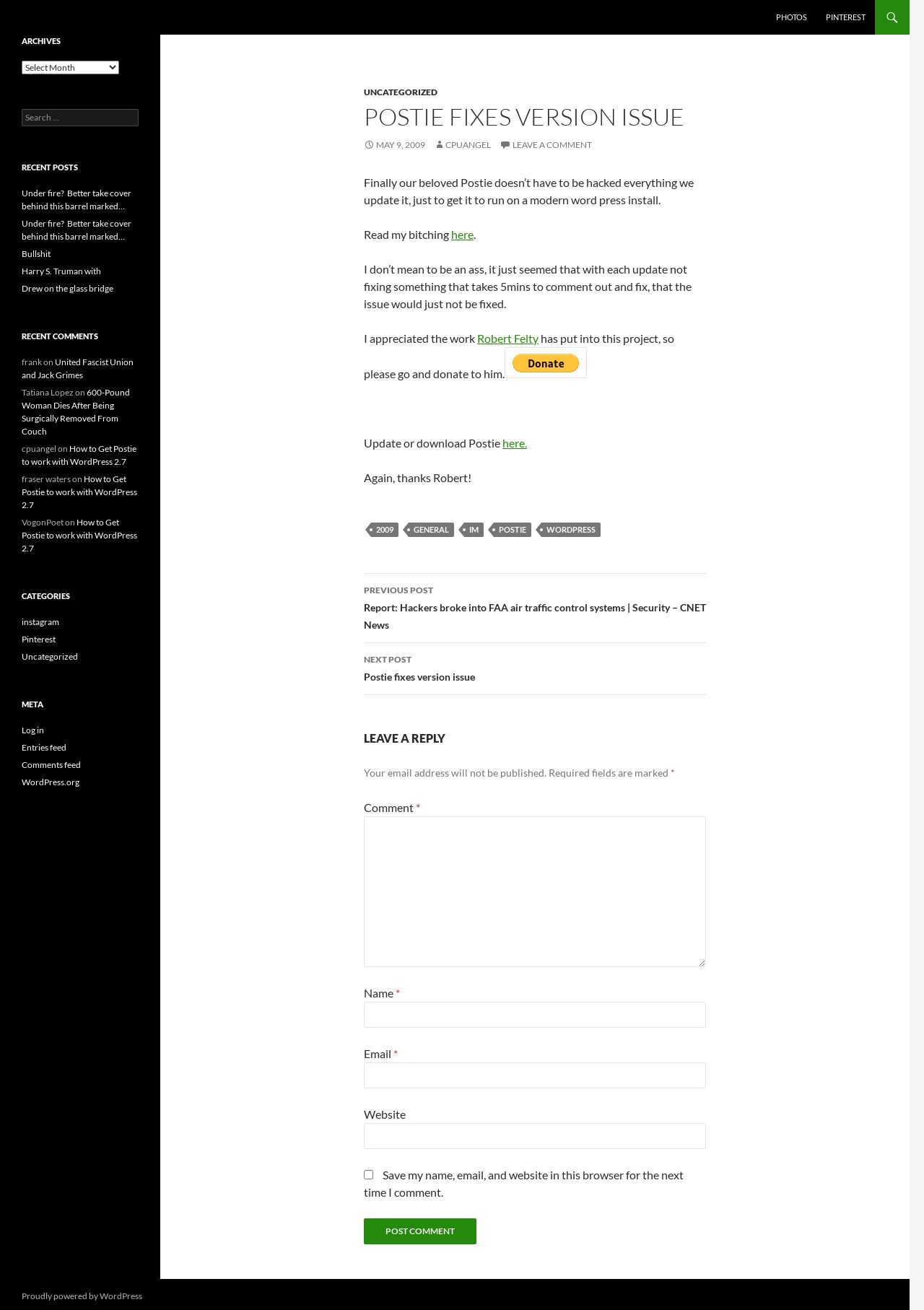Answer briefly with one word or phrase:
What is the purpose of the button 'Post Comment'?

To submit a comment